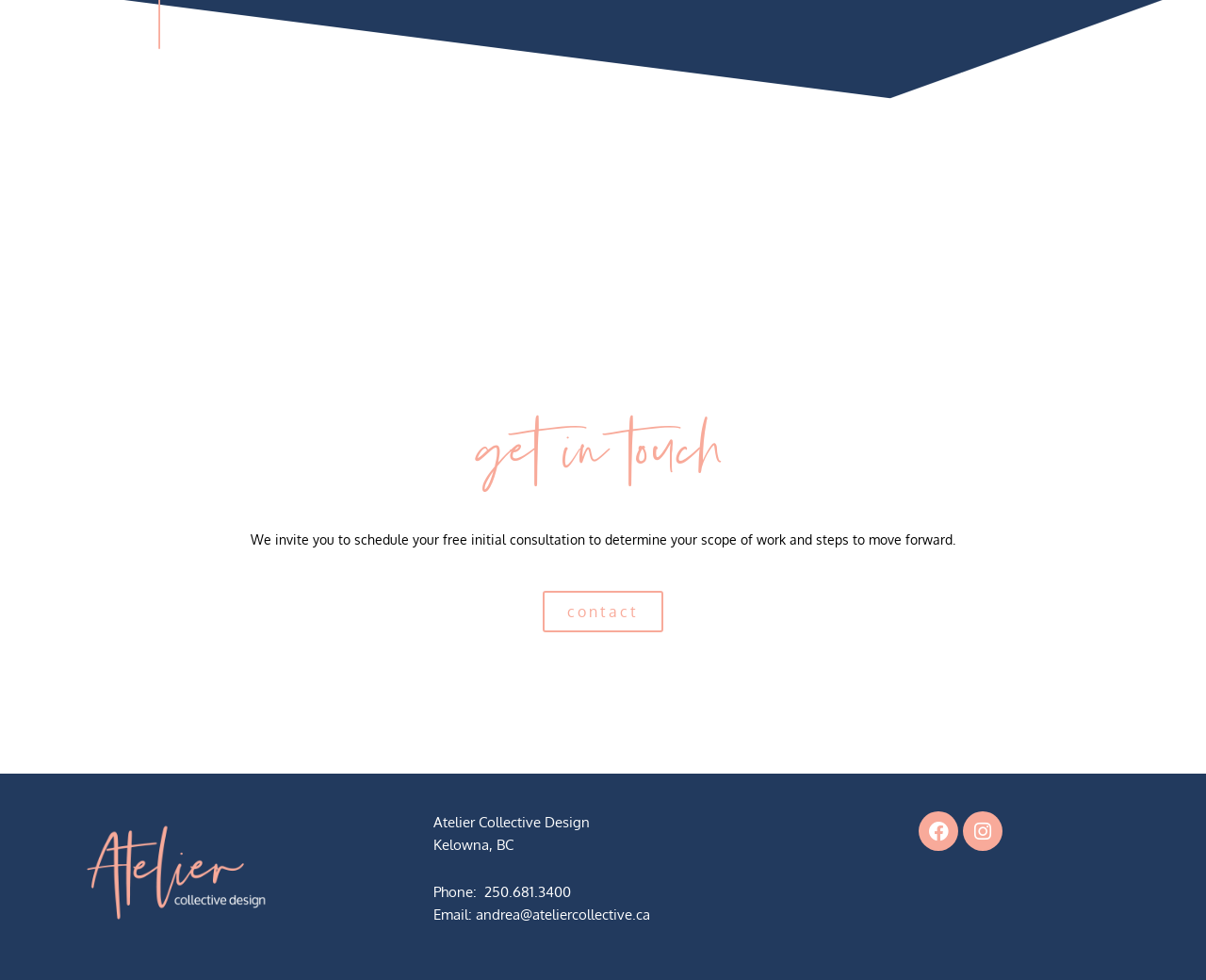Carefully examine the image and provide an in-depth answer to the question: How many social media links are there?

There are two social media links at the bottom of the webpage, one for Facebook and one for Instagram, which can be identified by their respective icons.